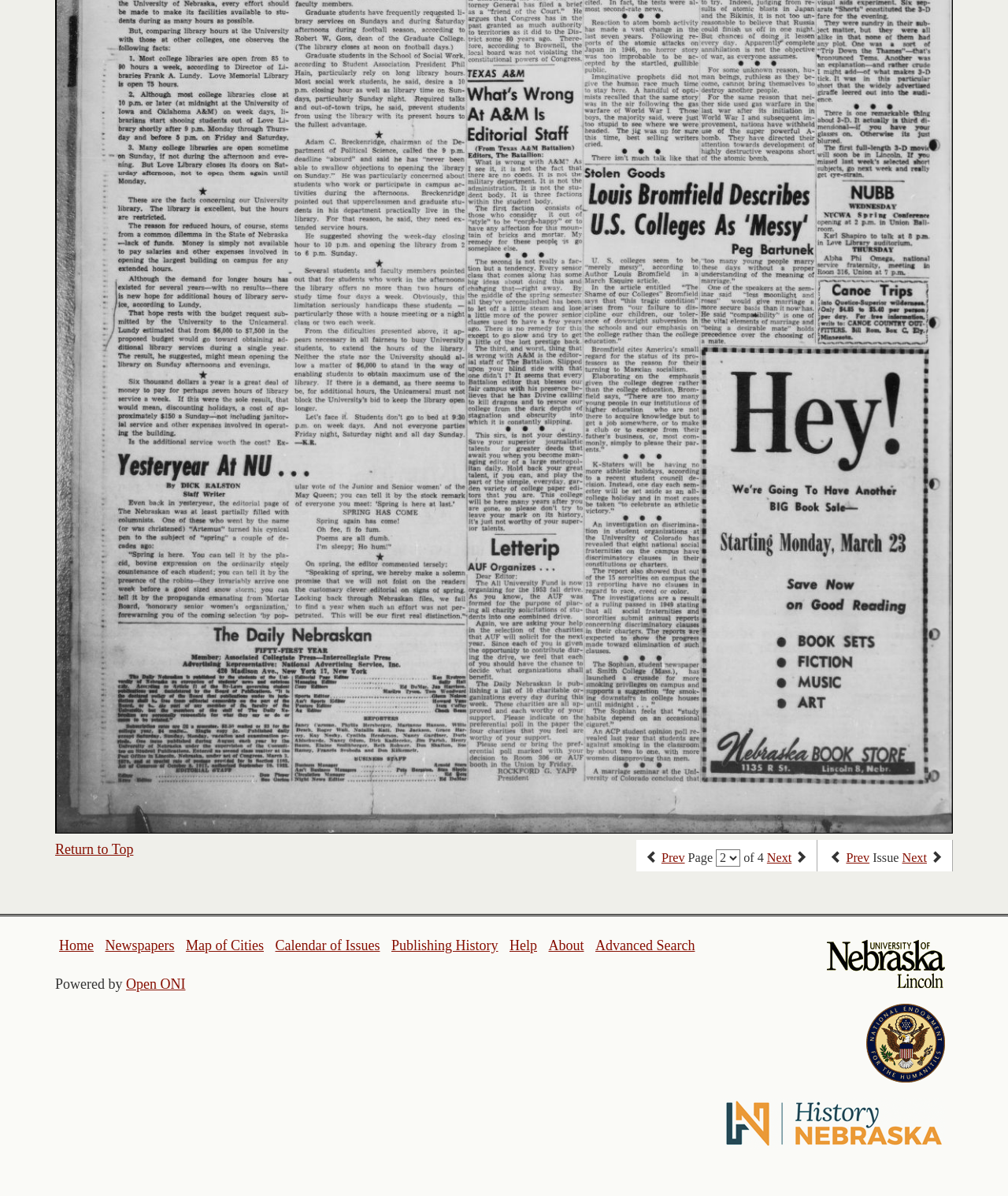How many pages are there in total?
Look at the image and construct a detailed response to the question.

I found the total number of pages by examining the StaticText element with the text 'of 4', which is located next to the current page number indicator.